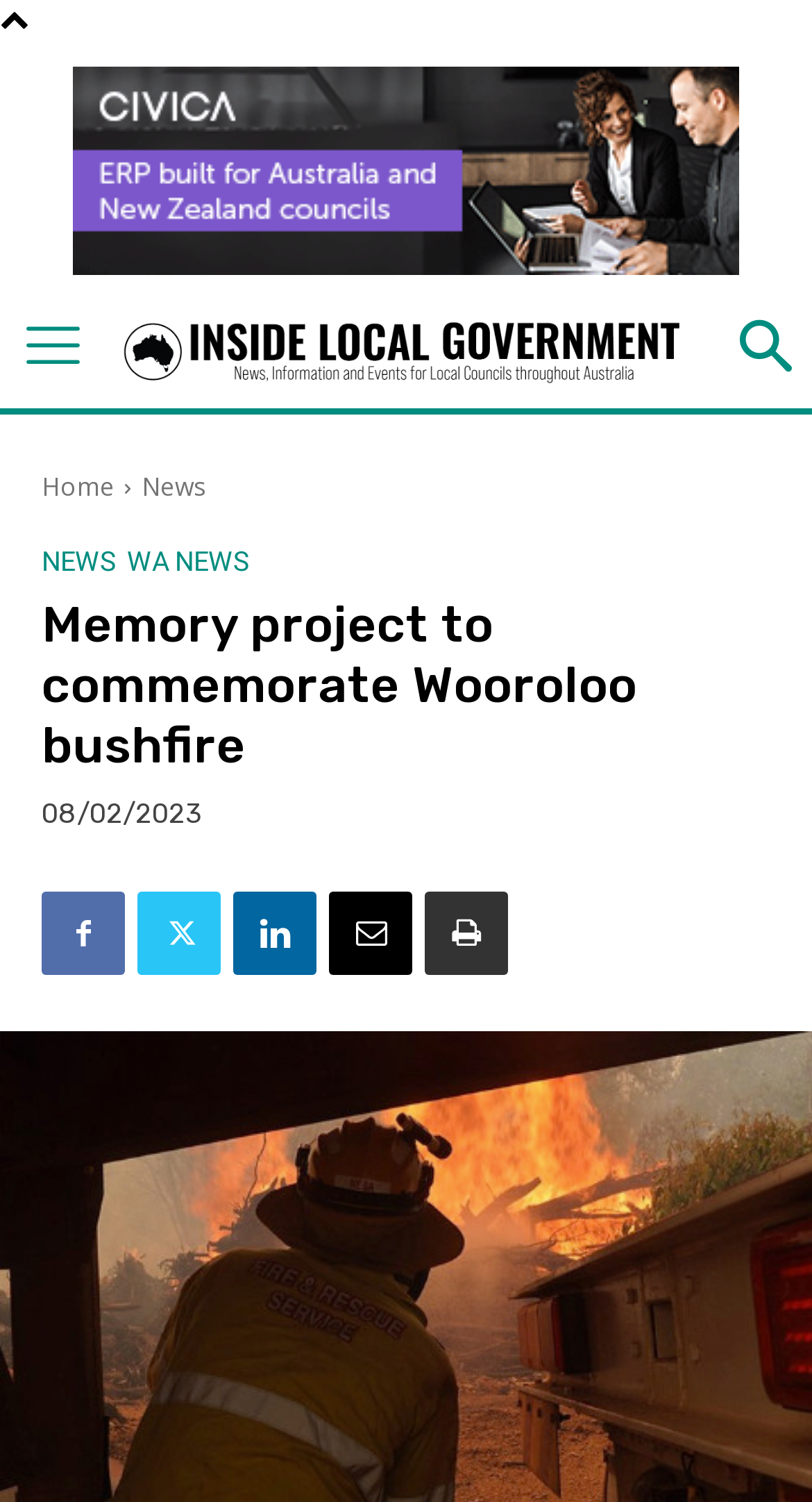Please find the bounding box coordinates of the element that must be clicked to perform the given instruction: "Click on the 'BIGSTORY' link". The coordinates should be four float numbers from 0 to 1, i.e., [left, top, right, bottom].

None